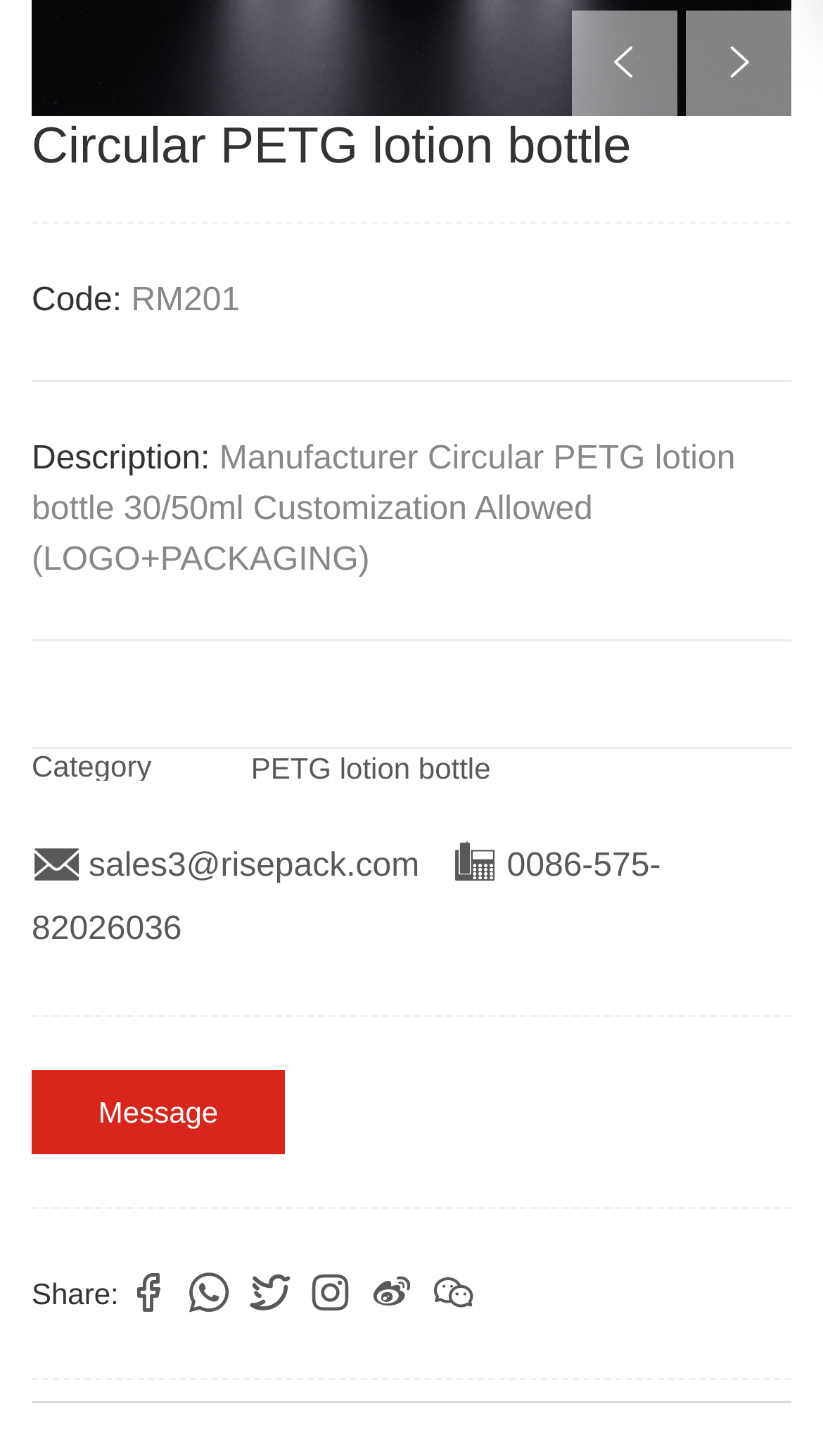Use one word or a short phrase to answer the question provided: 
What is the category of the product?

PETG lotion bottle